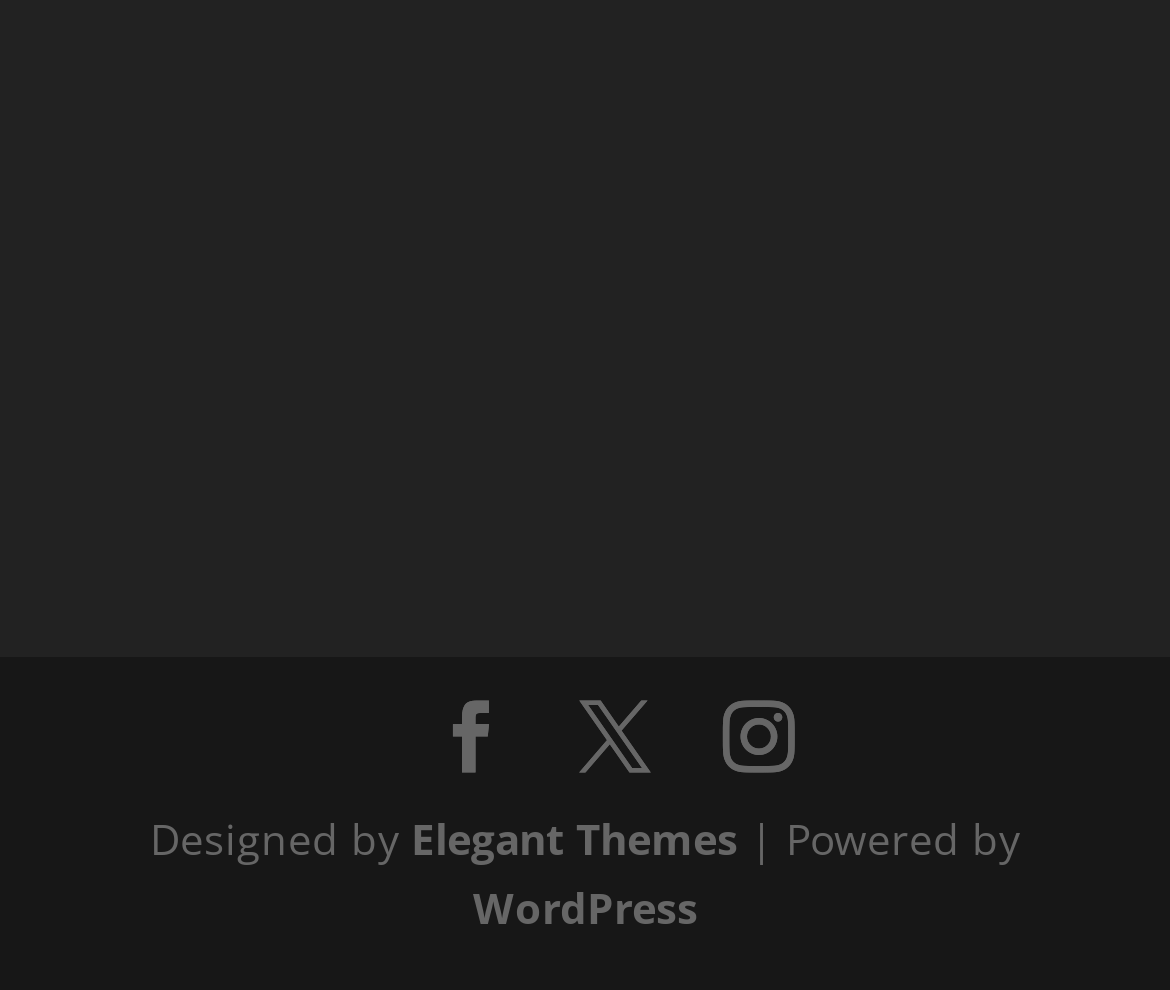With reference to the screenshot, provide a detailed response to the question below:
What is the name of the theme designer?

I found the name of the theme designer by reading the StaticText 'Designed by' followed by a link 'Elegant Themes', which suggests that Elegant Themes is the designer of the theme.